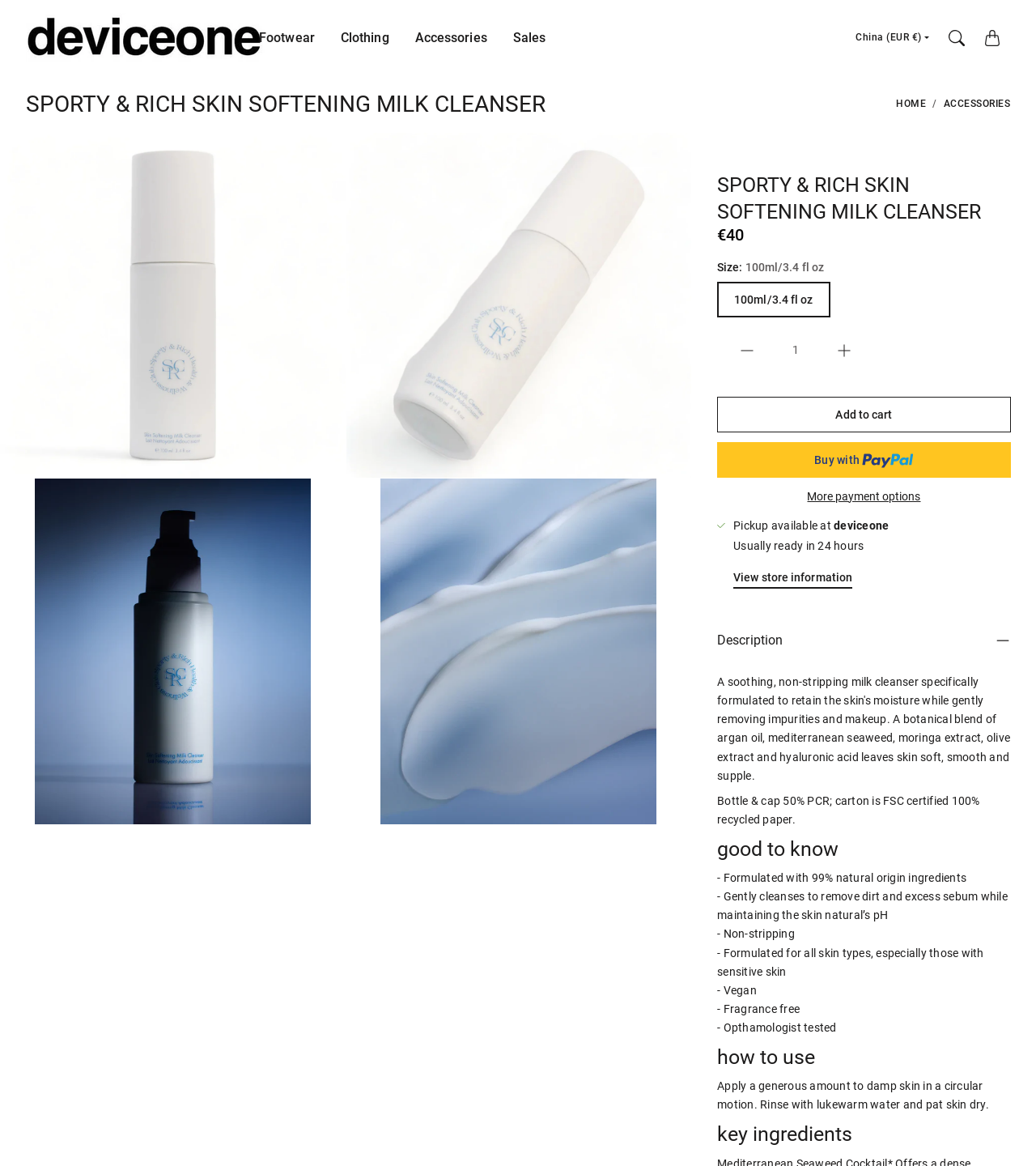Find the bounding box coordinates for the element that must be clicked to complete the instruction: "Click on the 'Open cart' link". The coordinates should be four float numbers between 0 and 1, indicated as [left, top, right, bottom].

[0.941, 0.017, 0.975, 0.048]